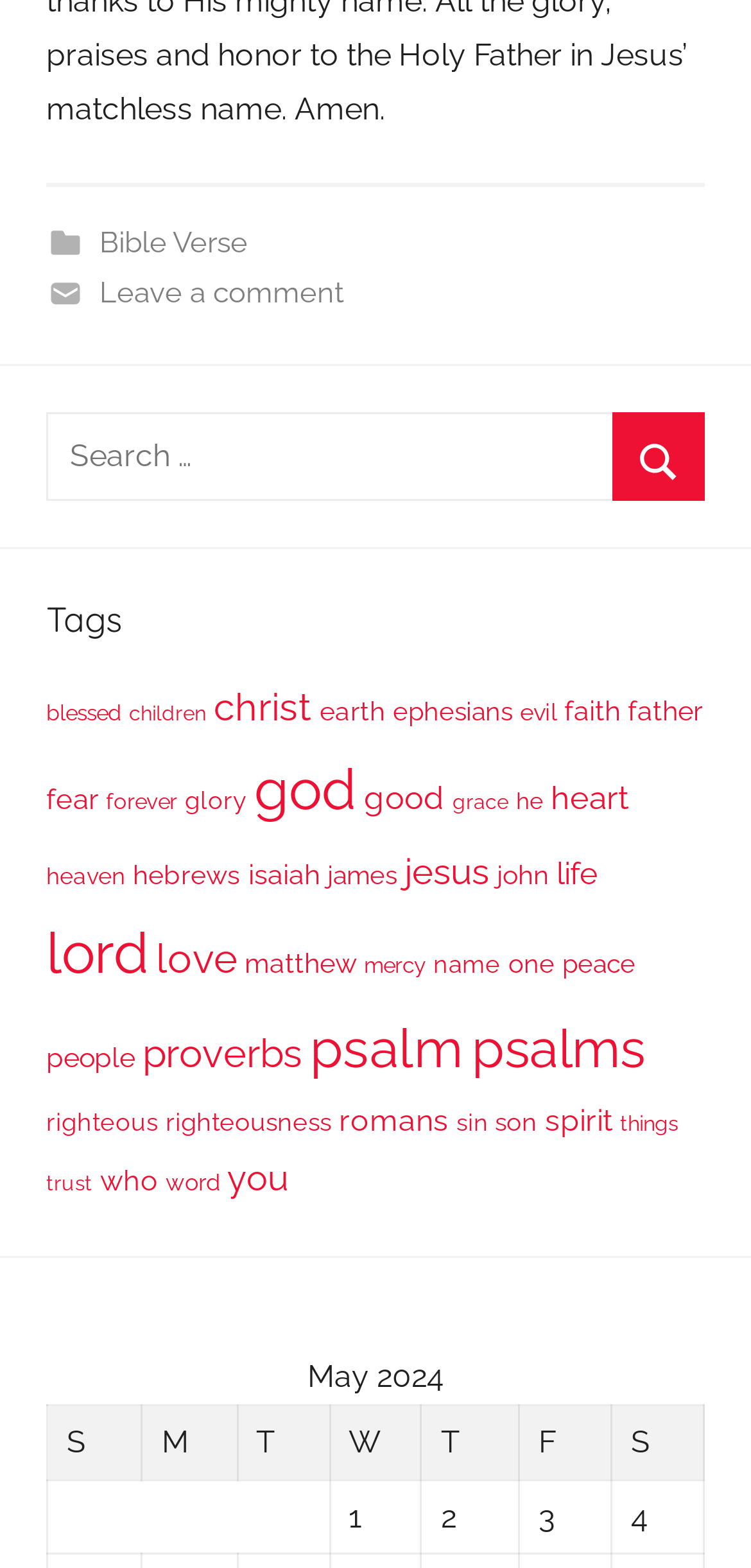Determine the bounding box coordinates of the area to click in order to meet this instruction: "Search for a Bible verse".

[0.062, 0.263, 0.938, 0.32]